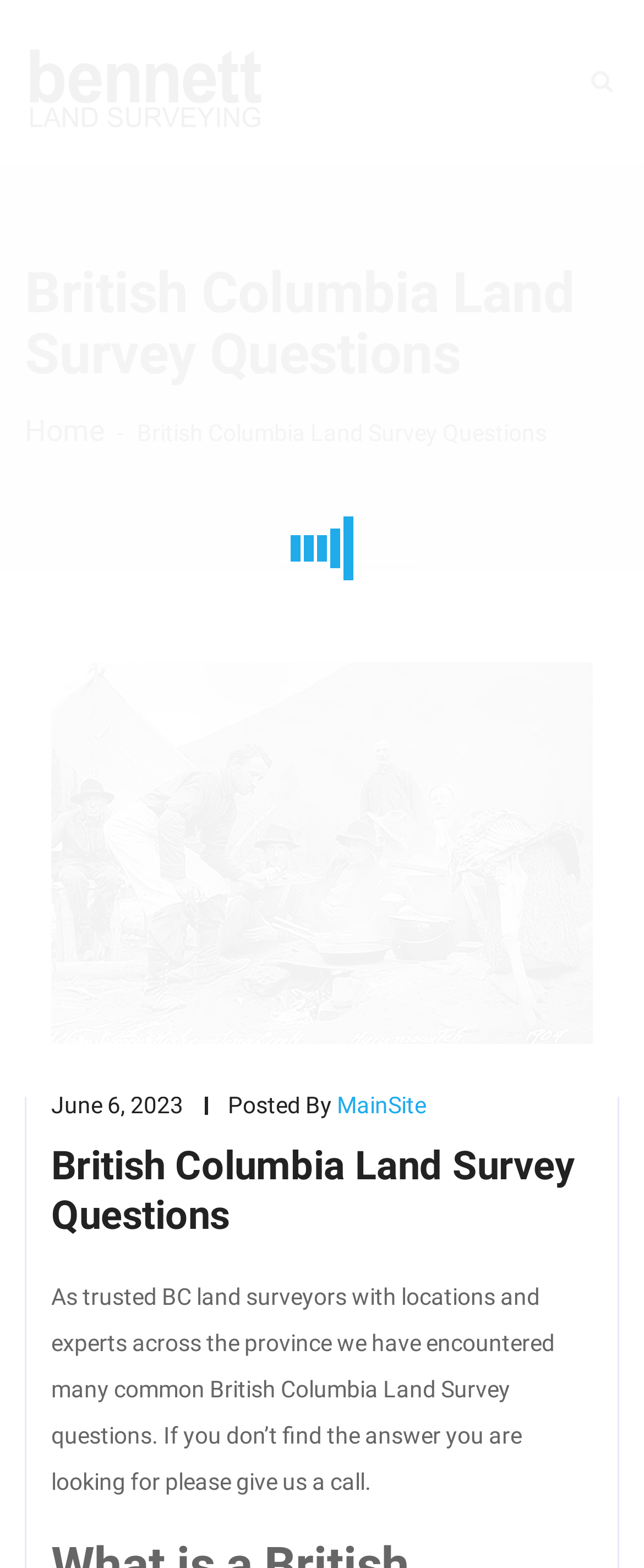What is the company name of the BC land surveyors?
From the details in the image, answer the question comprehensively.

The company name can be found in the link at the top of the webpage, which is 'Bennett Land Surveying', and also in the image with the same name.